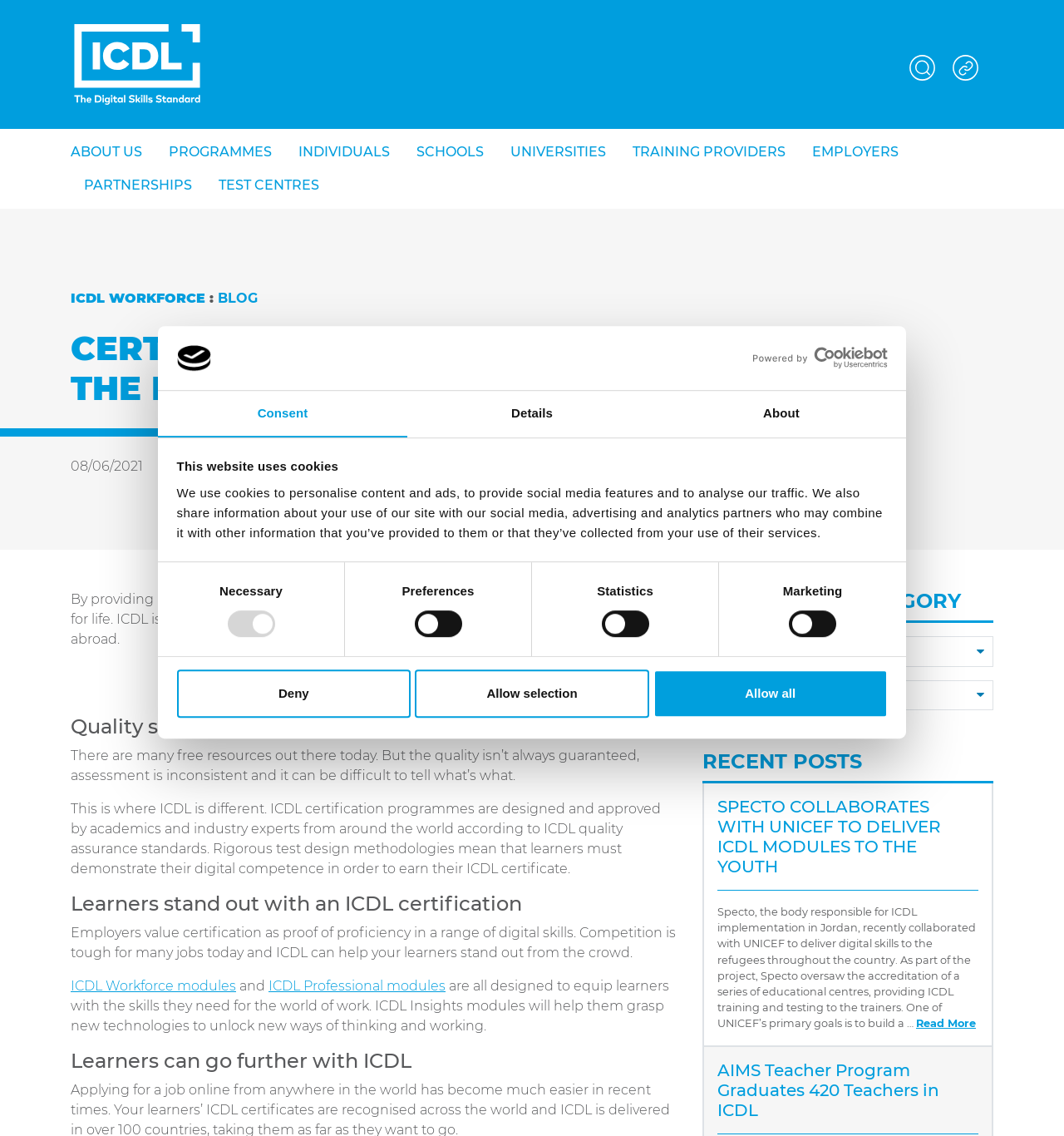Based on the image, please elaborate on the answer to the following question:
How many links are in the top navigation menu?

I counted the number of links in the top navigation menu, which are 'ABOUT US', 'PROGRAMMES', 'INDIVIDUALS', 'SCHOOLS', 'UNIVERSITIES', 'TRAINING PROVIDERS', and 'EMPLOYERS', so there are 7 links.